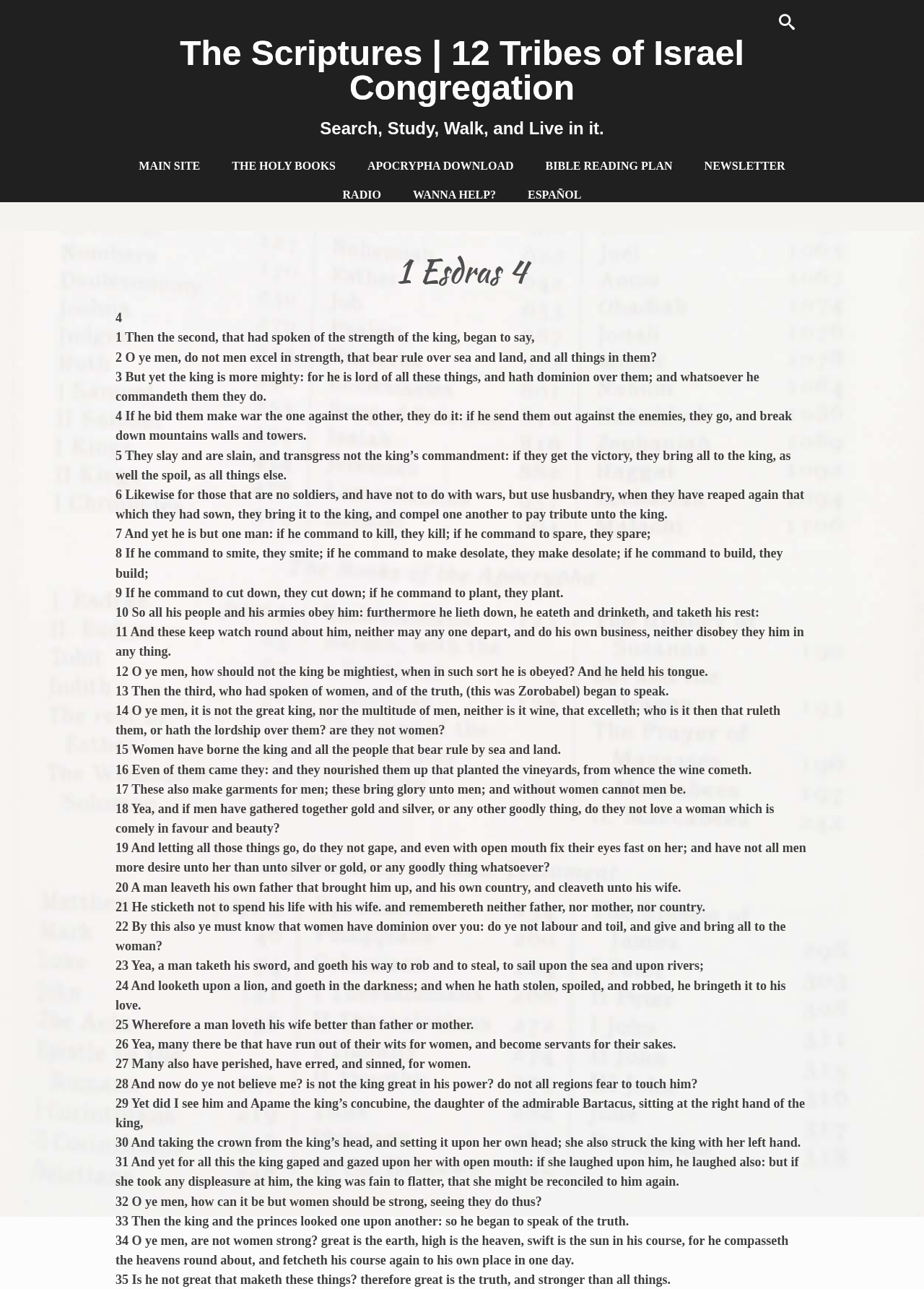What is the main topic of discussion in this chapter? Please answer the question using a single word or phrase based on the image.

The strength of the king and women